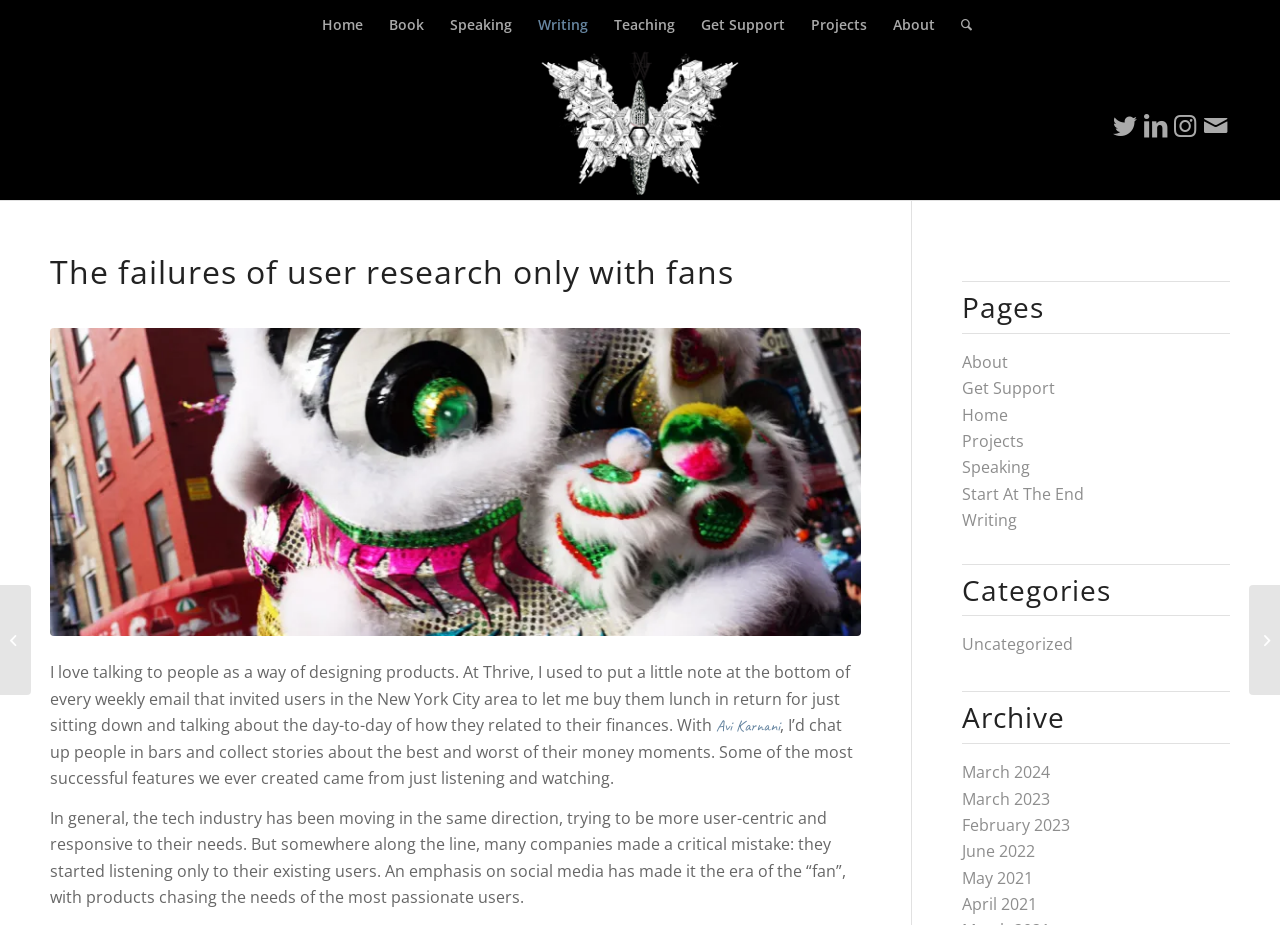Locate the bounding box of the UI element described in the following text: "Speaking".

[0.752, 0.493, 0.805, 0.517]